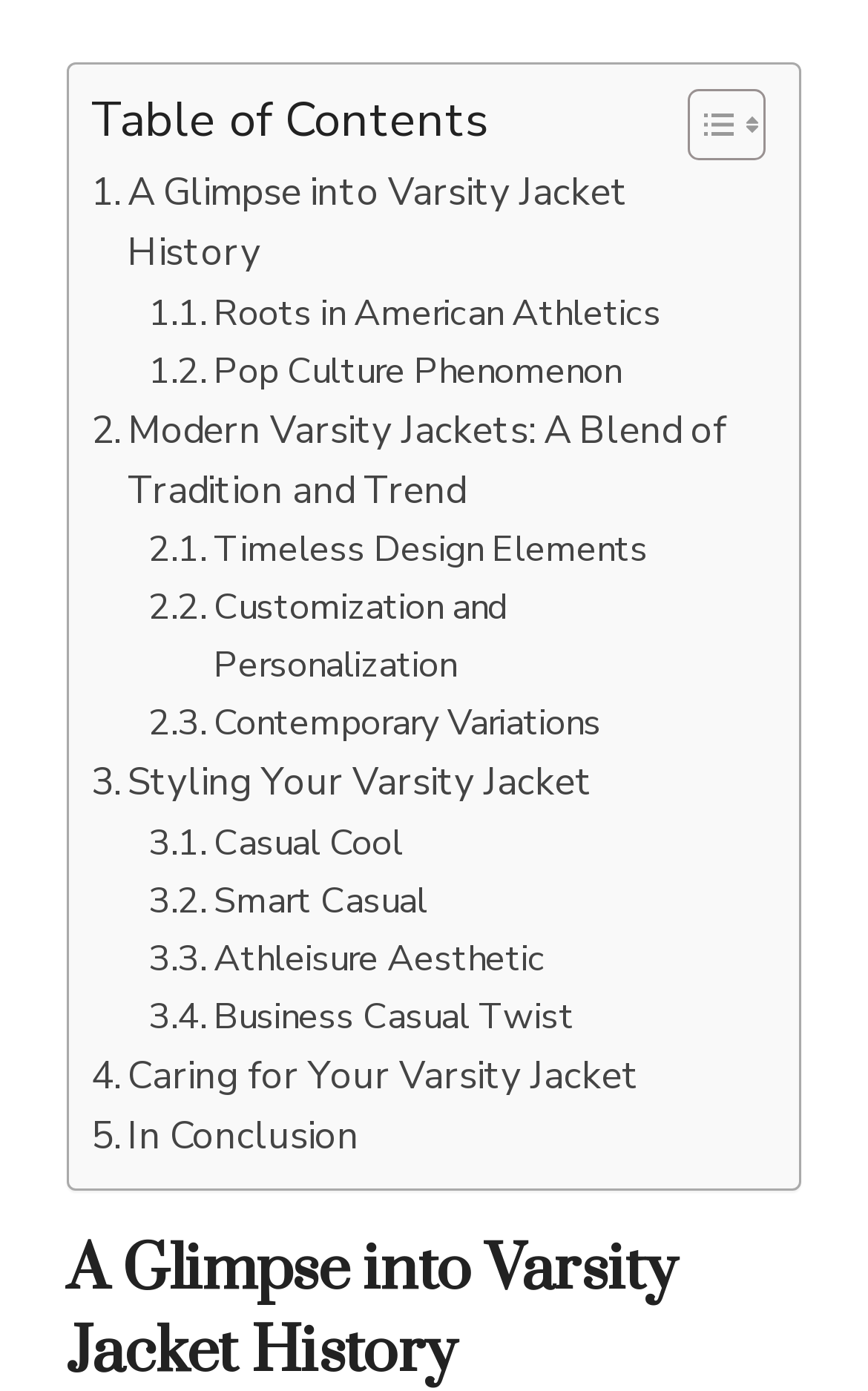Find the bounding box coordinates of the element's region that should be clicked in order to follow the given instruction: "Explore Styling Your Varsity Jacket". The coordinates should consist of four float numbers between 0 and 1, i.e., [left, top, right, bottom].

[0.105, 0.541, 0.683, 0.585]